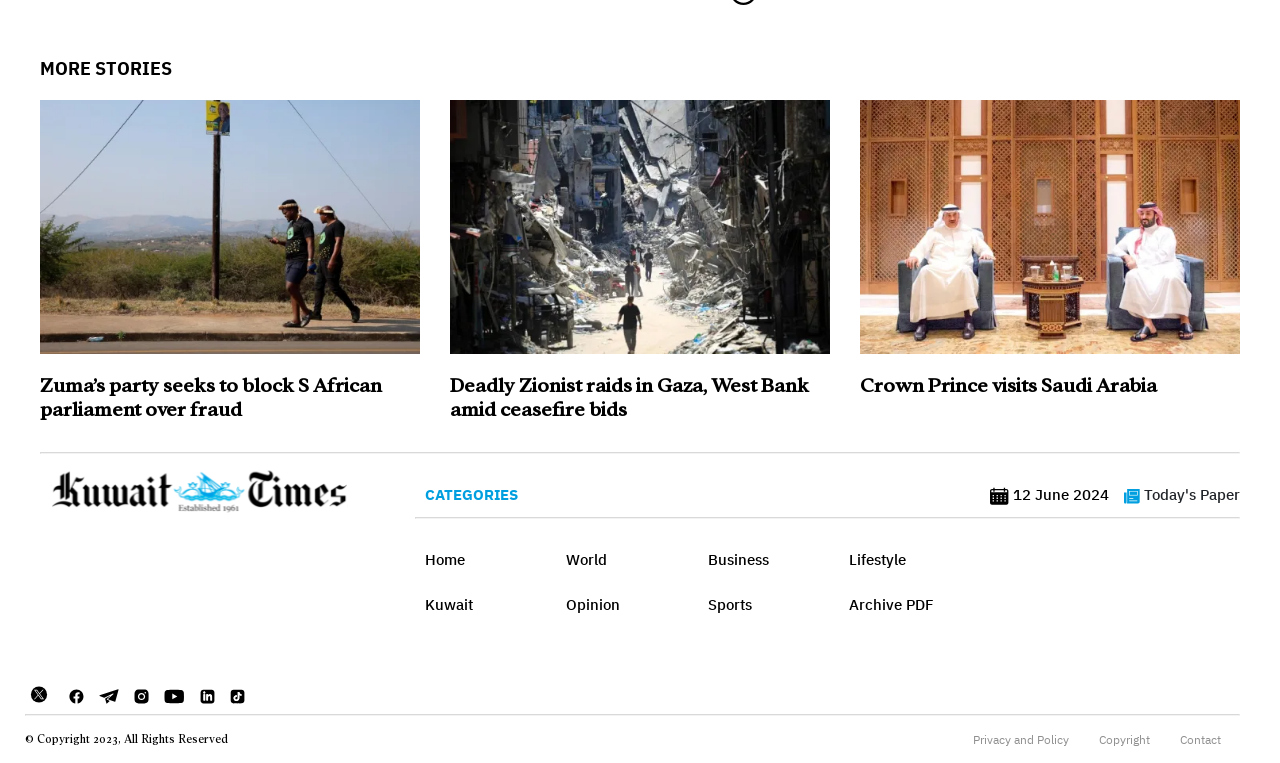Determine the bounding box coordinates for the clickable element to execute this instruction: "Click on MORE STORIES". Provide the coordinates as four float numbers between 0 and 1, i.e., [left, top, right, bottom].

[0.031, 0.075, 0.134, 0.105]